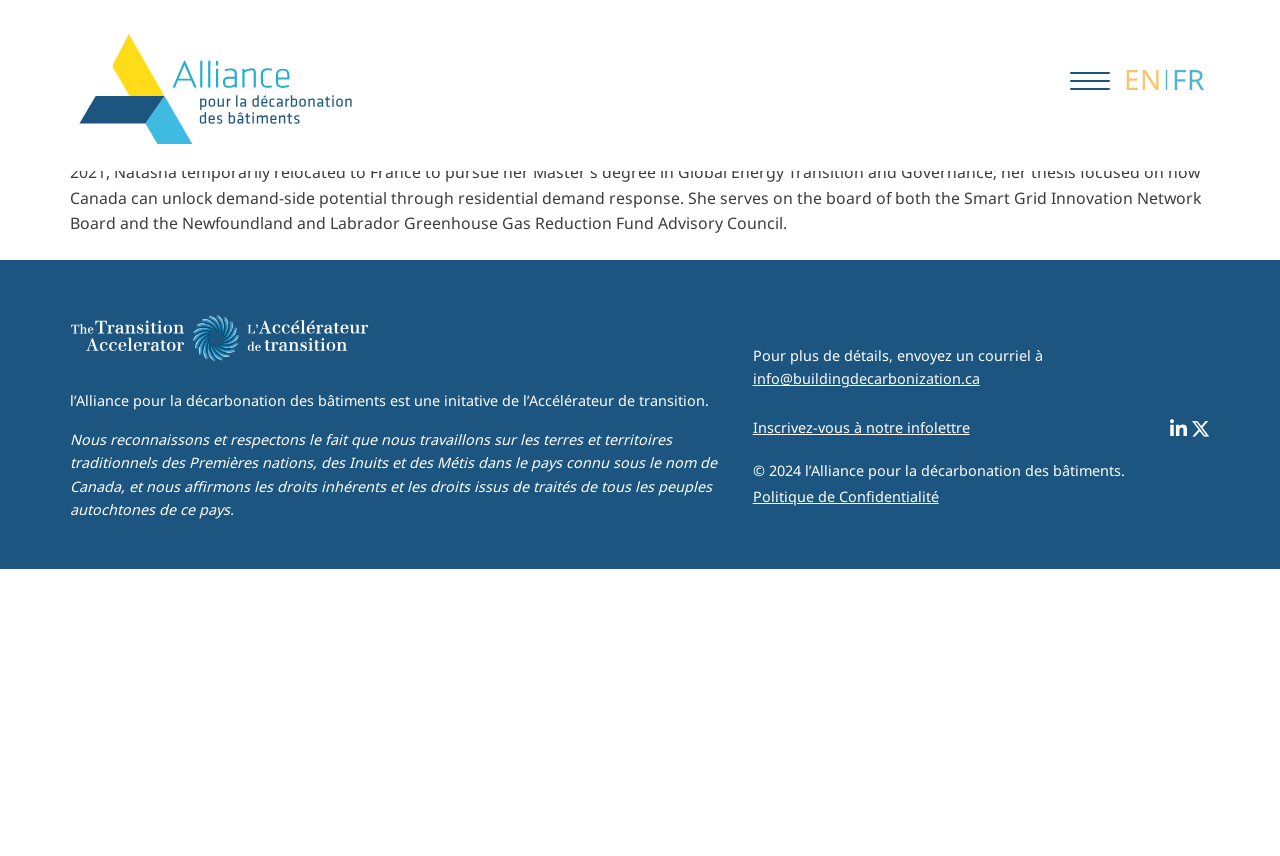What is the name of the initiative mentioned on the webpage?
Give a single word or phrase as your answer by examining the image.

l’Alliance pour la décarbonation des bâtiments